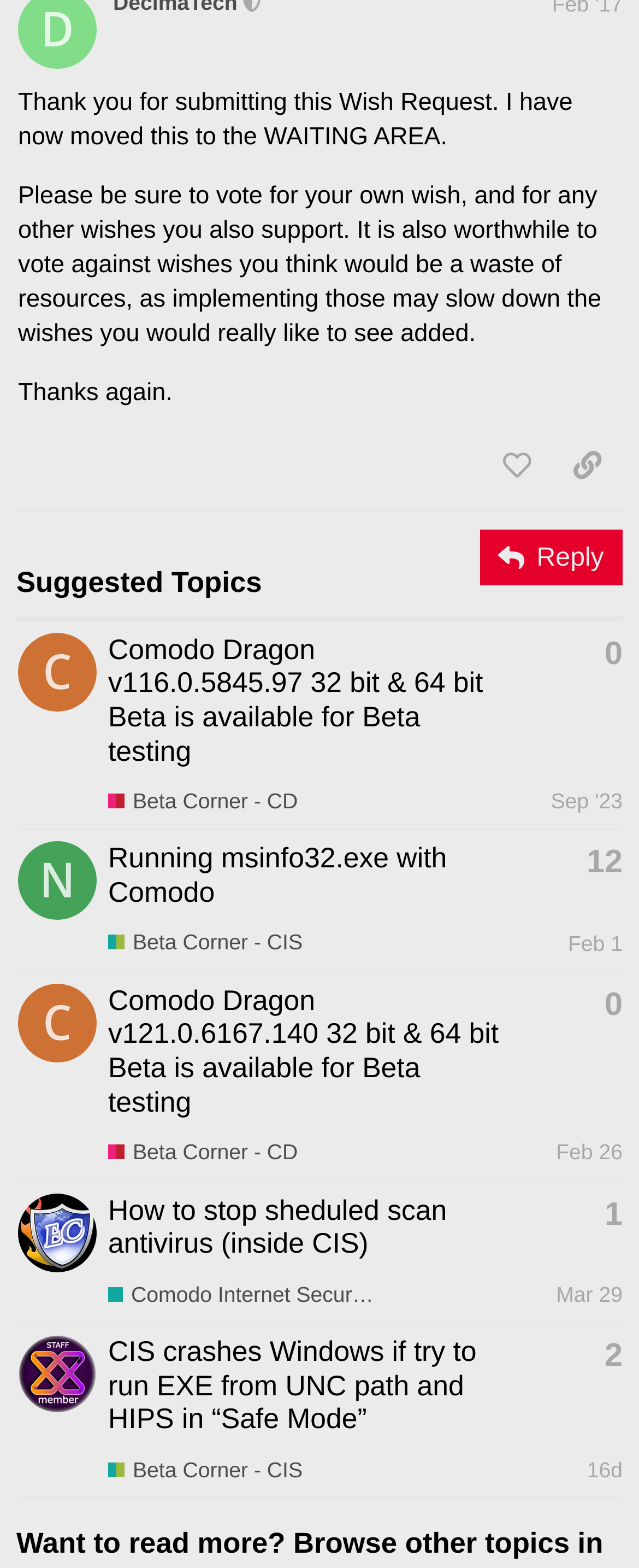Kindly provide the bounding box coordinates of the section you need to click on to fulfill the given instruction: "Click the 'Reply' button".

[0.751, 0.338, 0.974, 0.374]